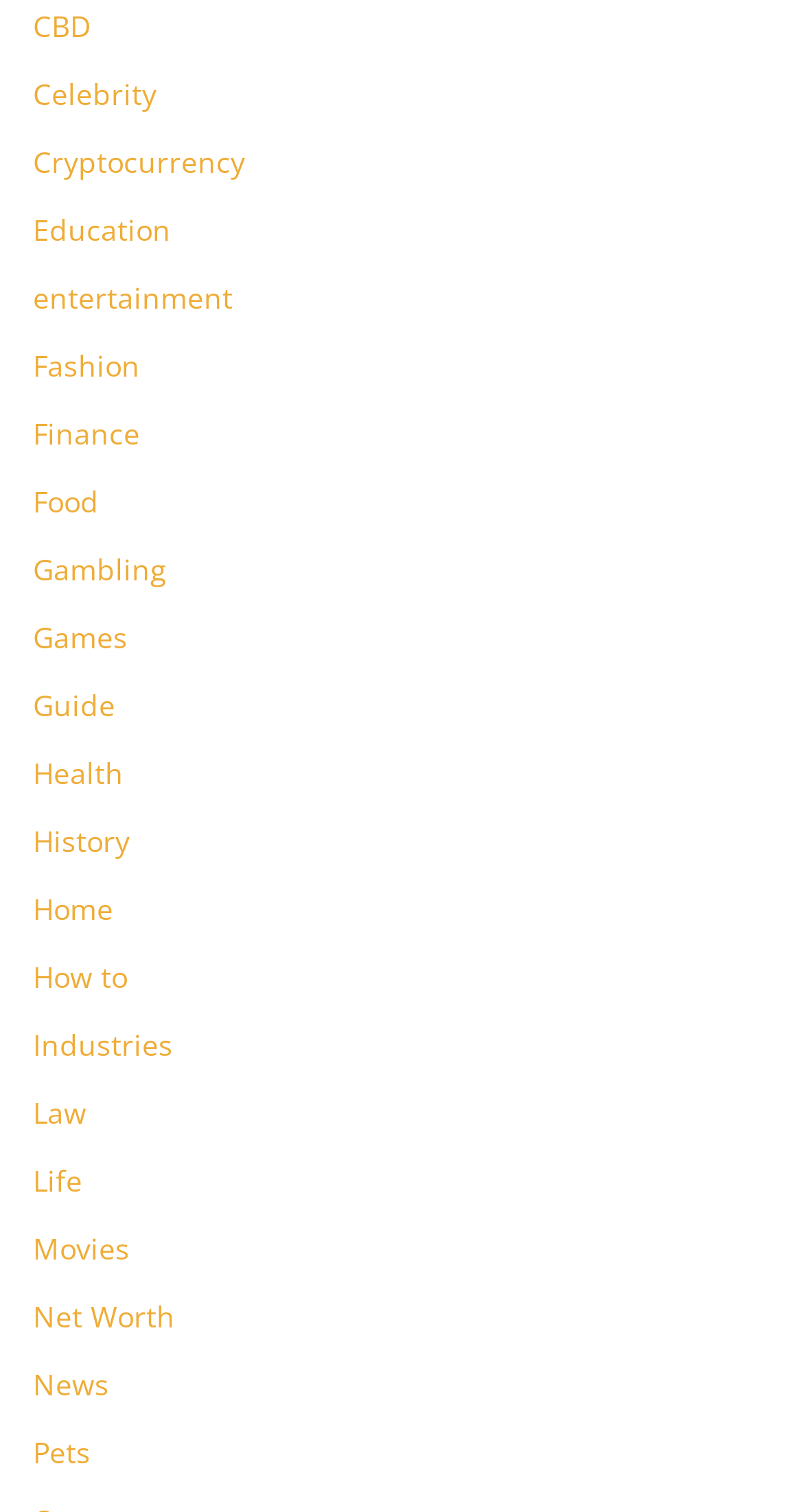Using the format (top-left x, top-left y, bottom-right x, bottom-right y), provide the bounding box coordinates for the described UI element. All values should be floating point numbers between 0 and 1: Net Worth

[0.041, 0.857, 0.218, 0.883]